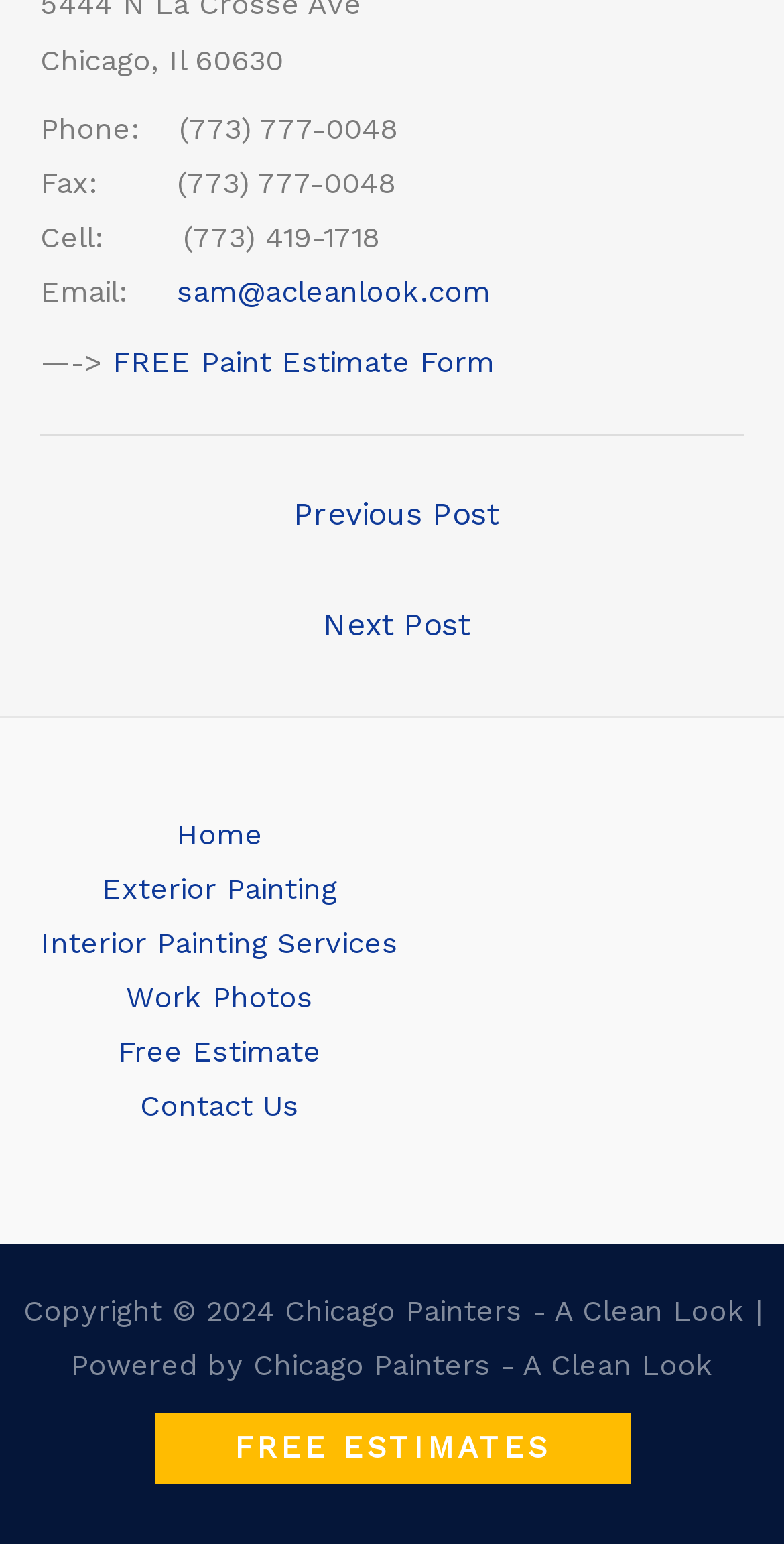What is the phone number of Chicago Painters?
Using the picture, provide a one-word or short phrase answer.

(773) 777-0048